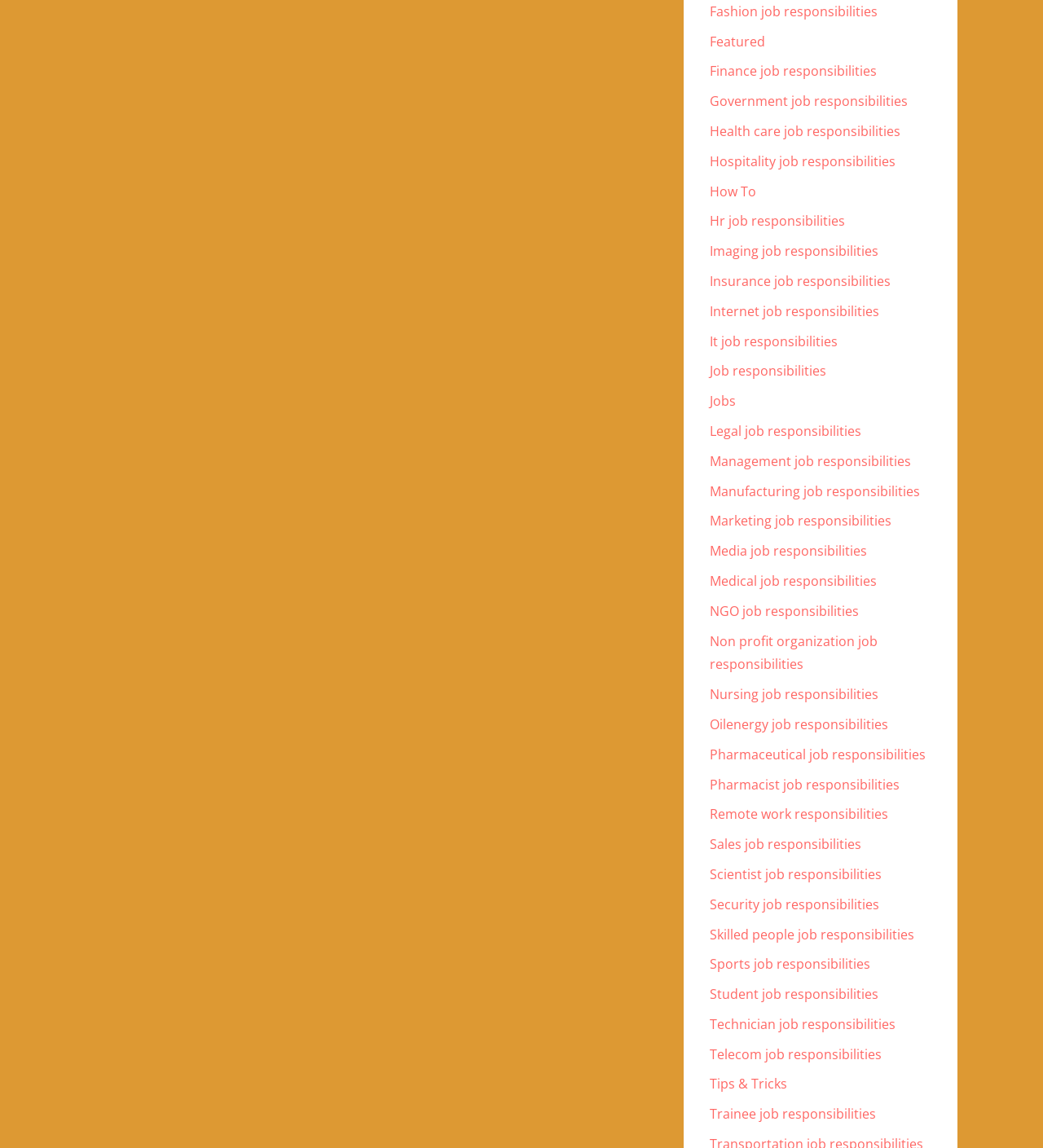What is the category of job responsibilities that comes after 'Hospitality'?
Please use the visual content to give a single word or phrase answer.

How To